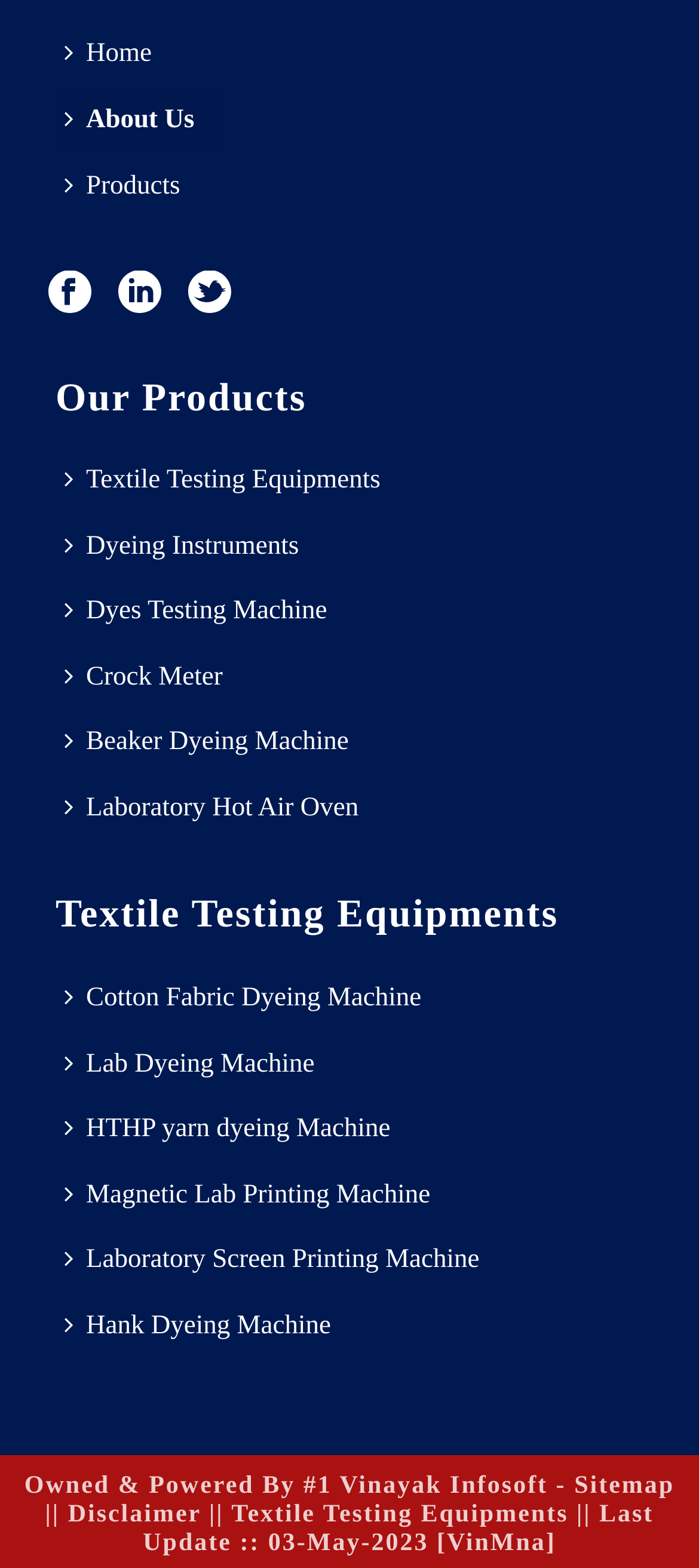What is the name of the company that owns the website?
Provide an in-depth answer to the question, covering all aspects.

The name of the company that owns the website is Vinayak Infosoft, which is mentioned in the footer section of the webpage as 'Owned & Powered By #1 Vinayak Infosoft'.